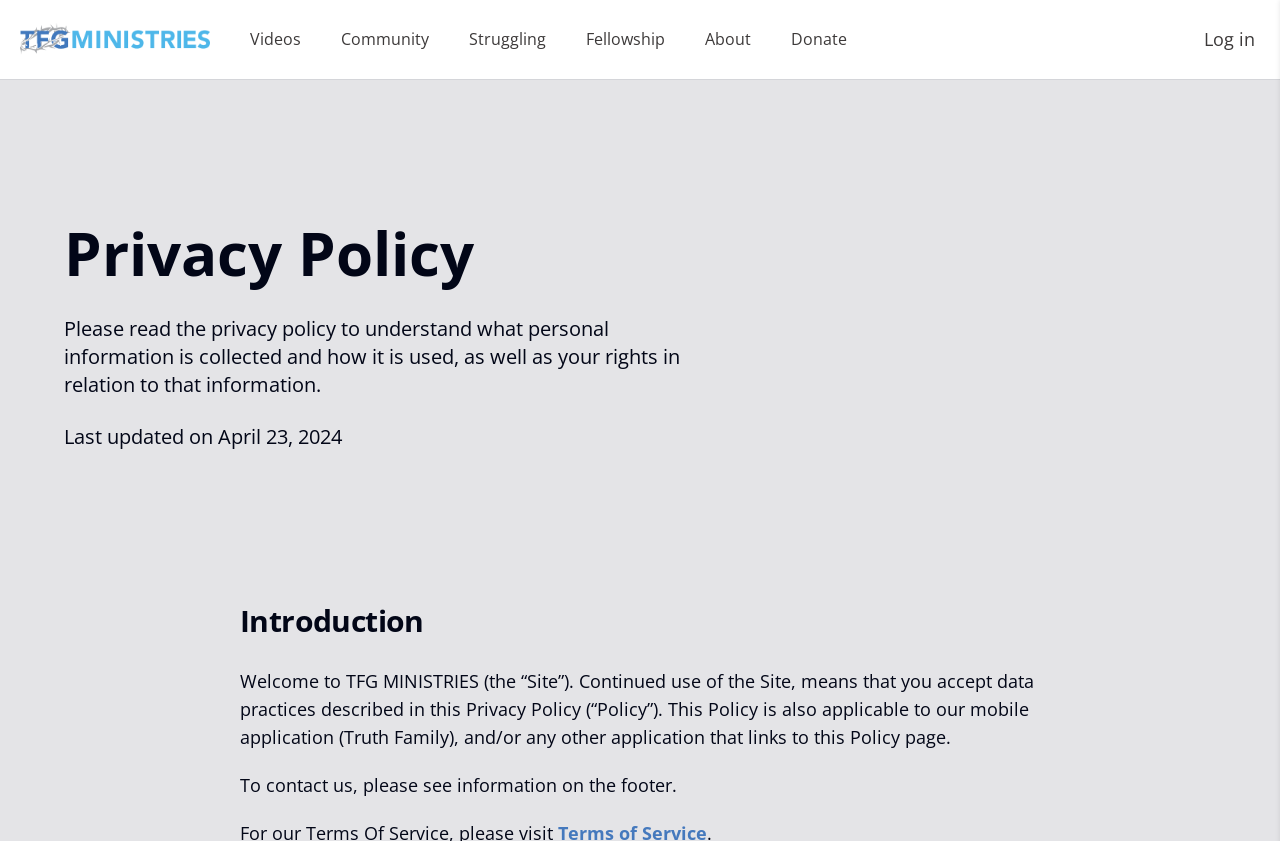Locate the bounding box coordinates of the element you need to click to accomplish the task described by this instruction: "make a donation".

[0.603, 0.0, 0.678, 0.093]